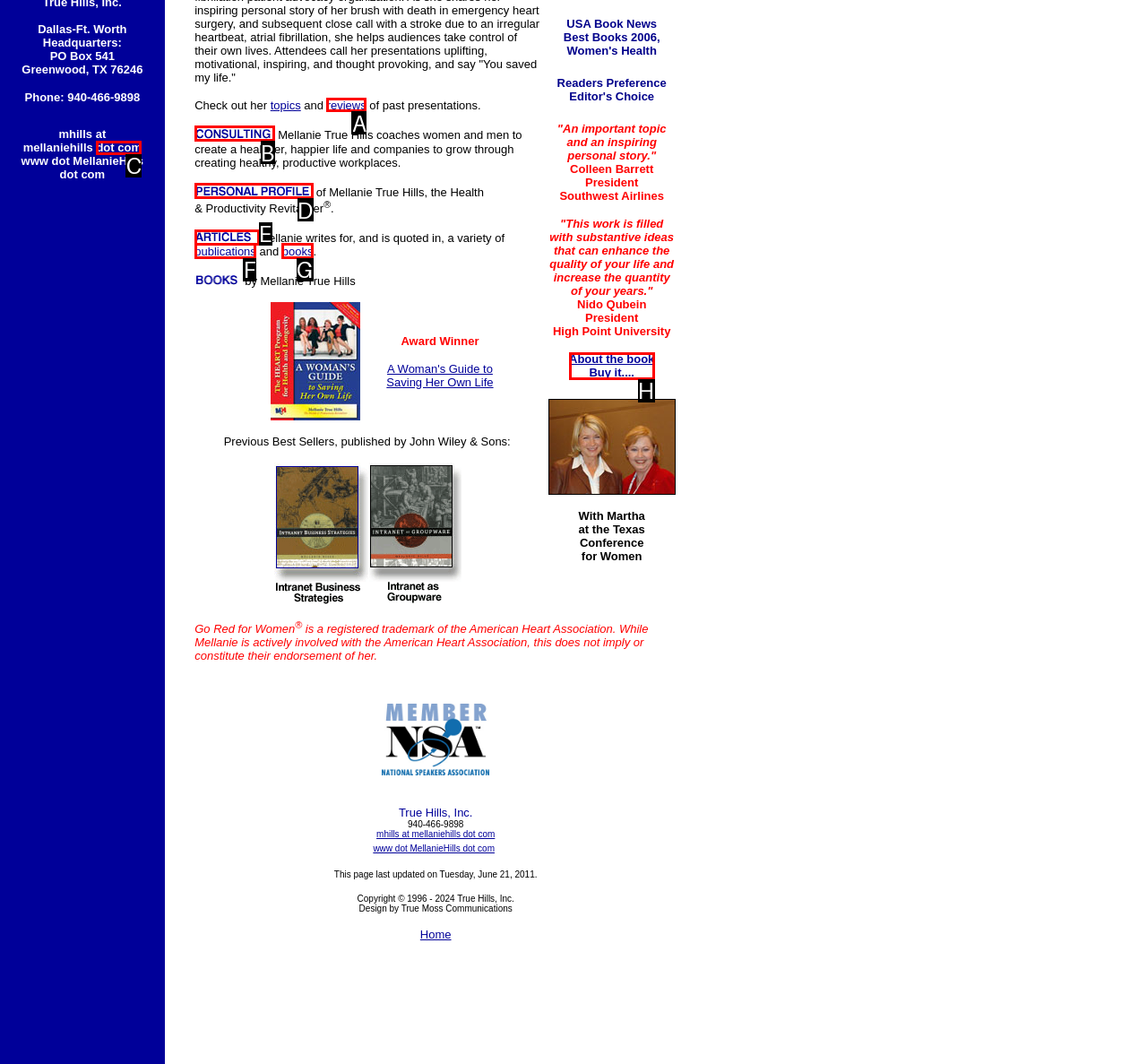Refer to the description: About the book Buy it.... and choose the option that best fits. Provide the letter of that option directly from the options.

H